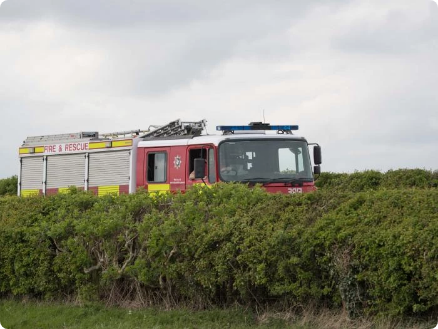Why is the area cordoned off?
Based on the image, answer the question with a single word or brief phrase.

For safety